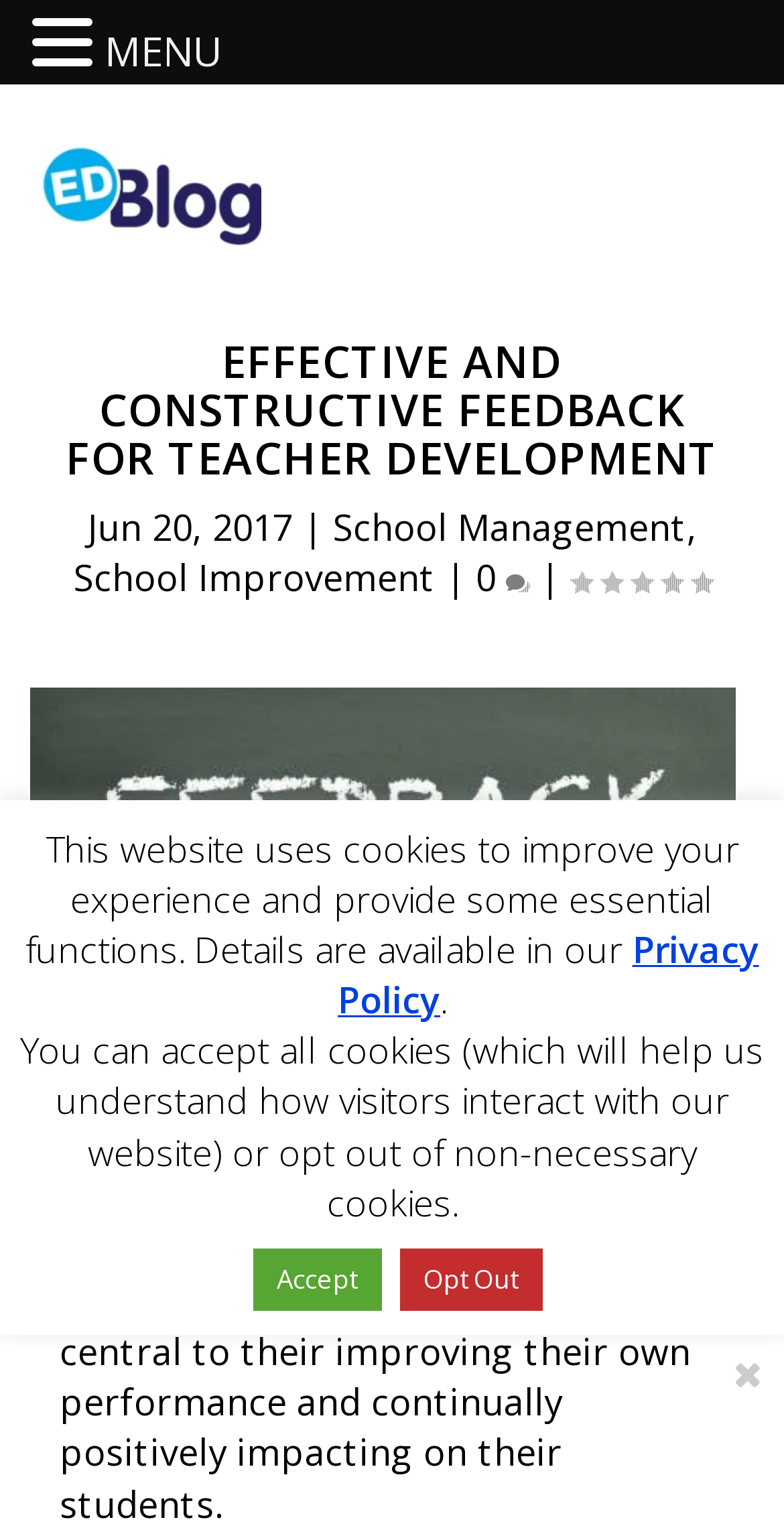What is the date of the article?
Based on the visual information, provide a detailed and comprehensive answer.

The date of the article is mentioned as 'Jun 20, 2017' in the StaticText element with bounding box coordinates [0.112, 0.327, 0.373, 0.358].